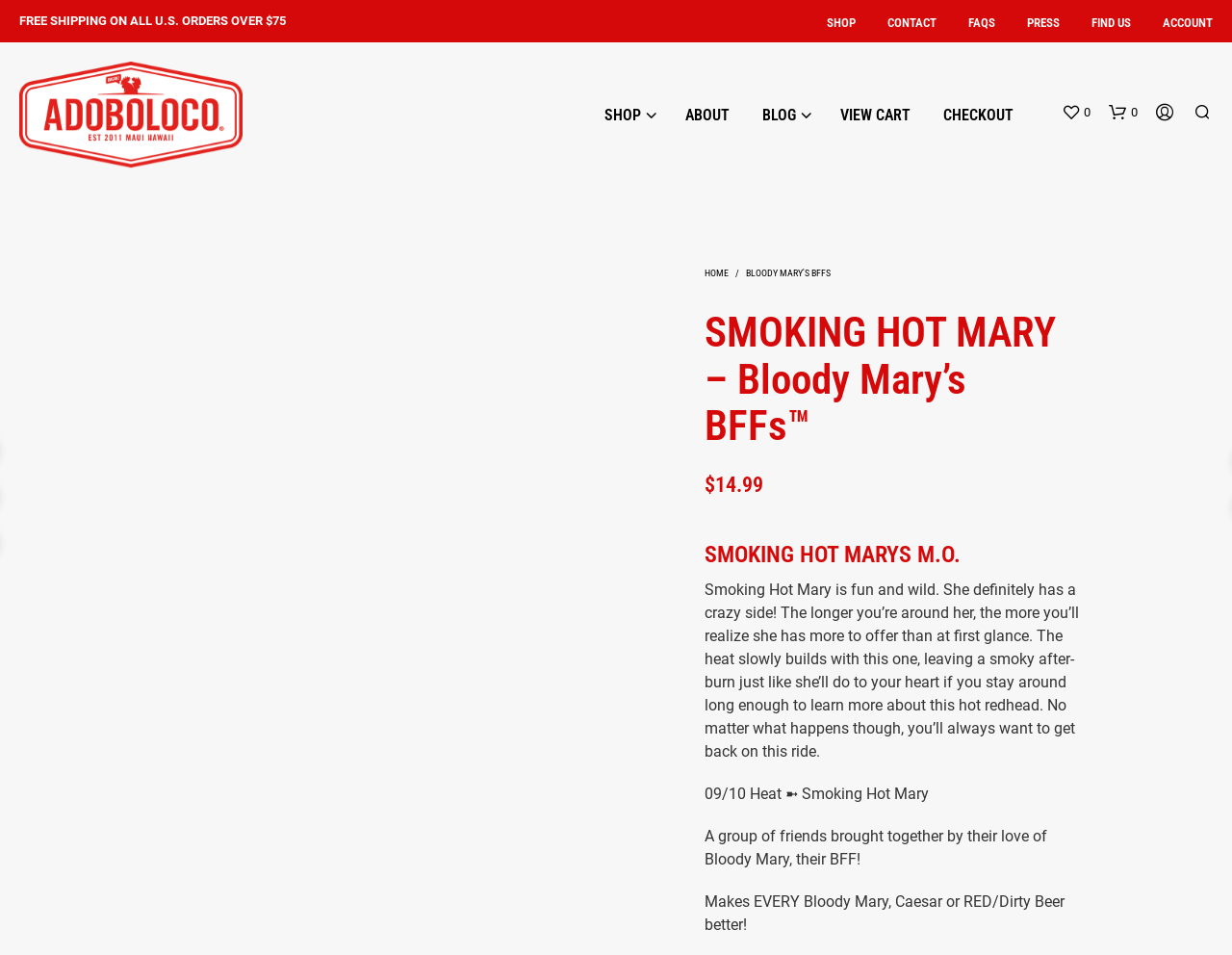What is the minimum order amount for free shipping in the US?
Offer a detailed and exhaustive answer to the question.

The answer can be found in the top section of the webpage, where it says 'FREE SHIPPING ON ALL U.S. ORDERS OVER $75'. This indicates that the minimum order amount for free shipping in the US is $75.